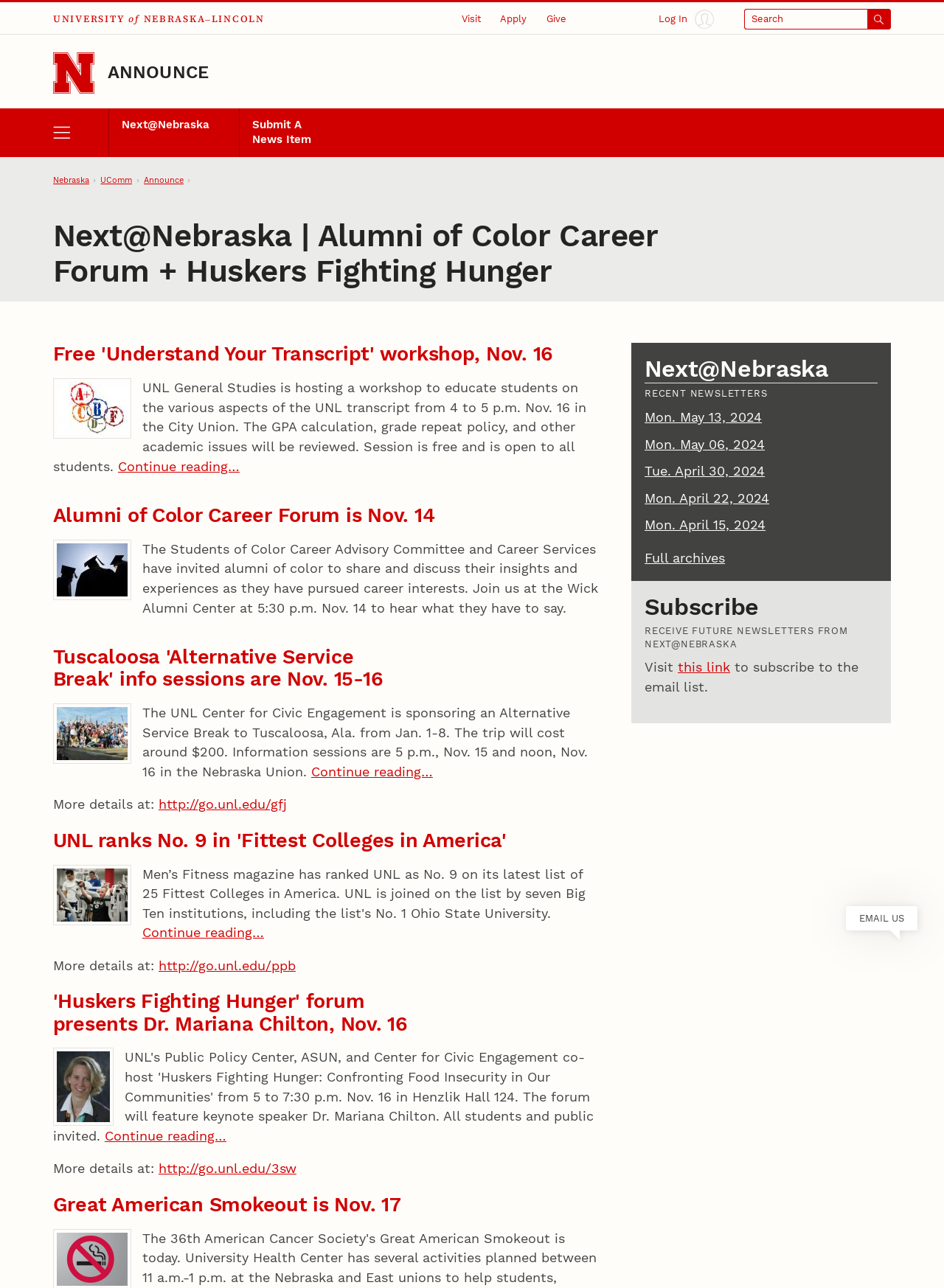Based on the element description Give, identify the bounding box coordinates for the UI element. The coordinates should be in the format (top-left x, top-left y, bottom-right x, bottom-right y) and within the 0 to 1 range.

[0.568, 0.004, 0.61, 0.026]